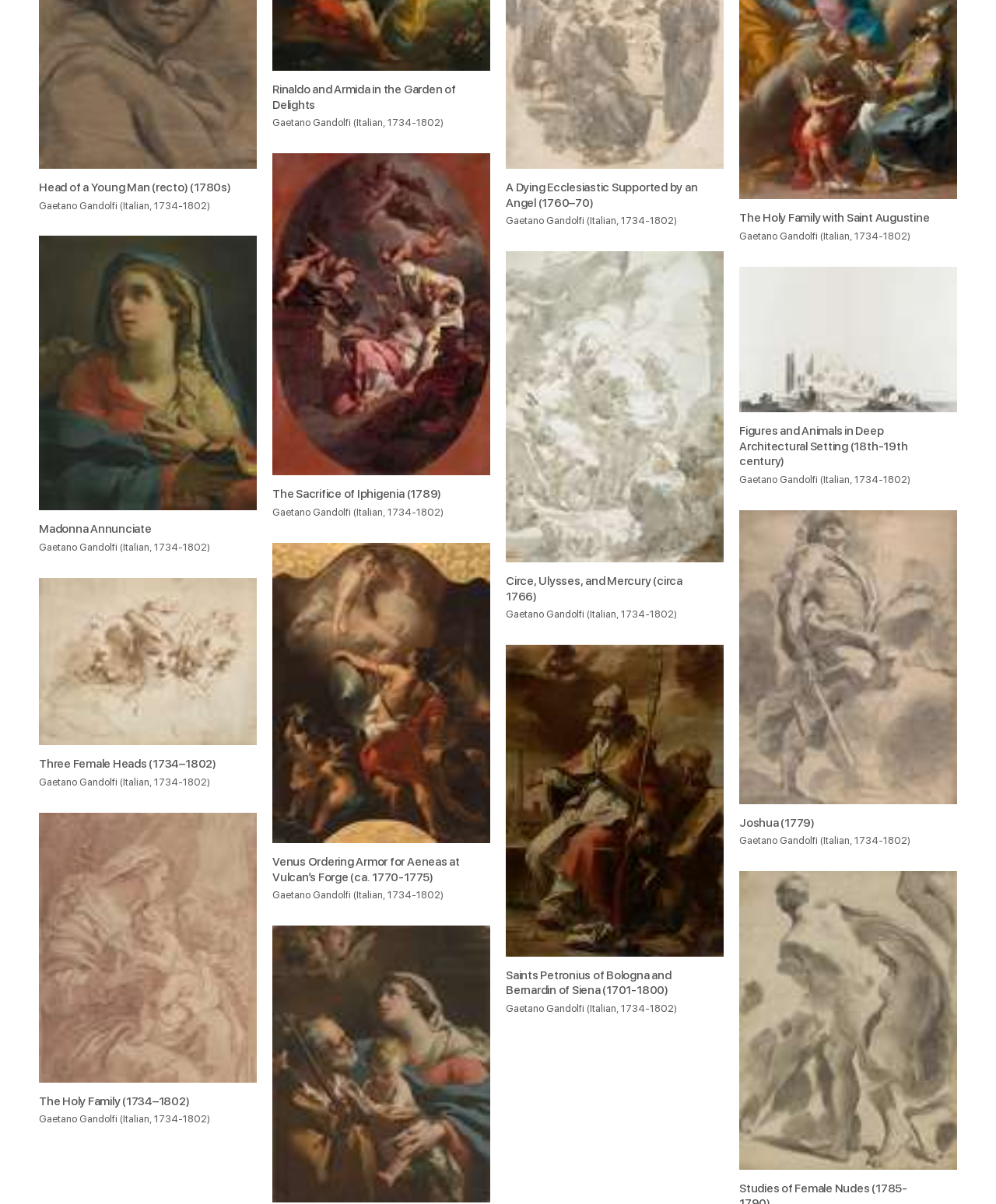Please identify the bounding box coordinates of the region to click in order to complete the given instruction: "Explore Gaetano Gandolfi's artworks". The coordinates should be four float numbers between 0 and 1, i.e., [left, top, right, bottom].

[0.039, 0.166, 0.118, 0.177]